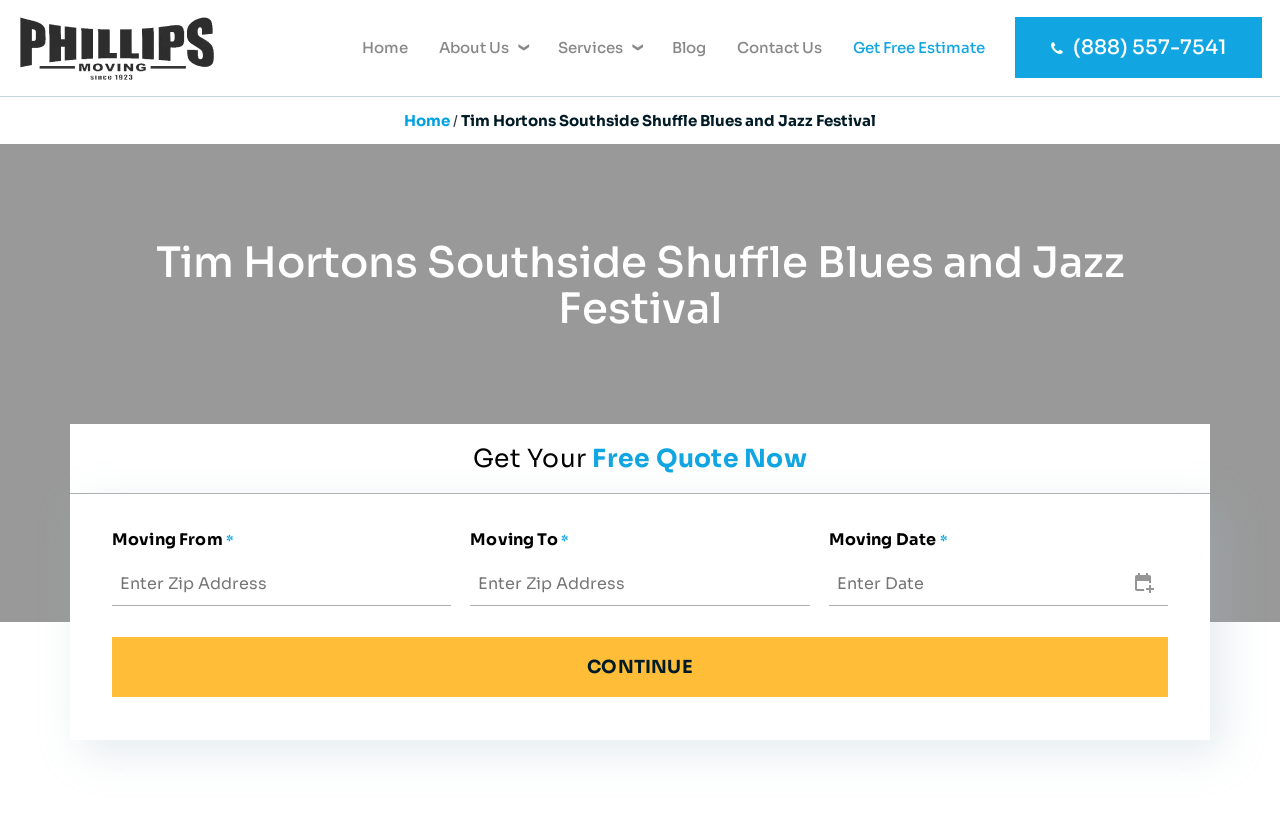Find the bounding box coordinates of the clickable area required to complete the following action: "Subscribe to the newsletter".

None